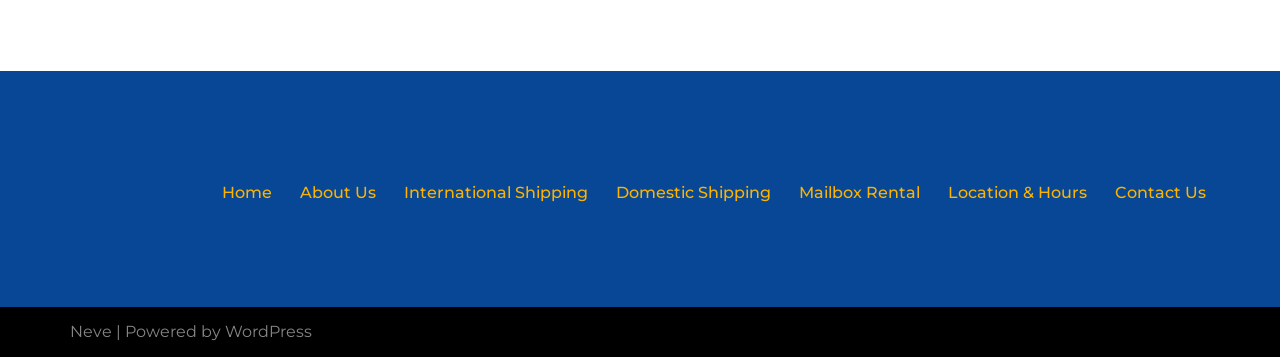Provide a one-word or one-phrase answer to the question:
What is the text next to the 'Neve' link?

Powered by